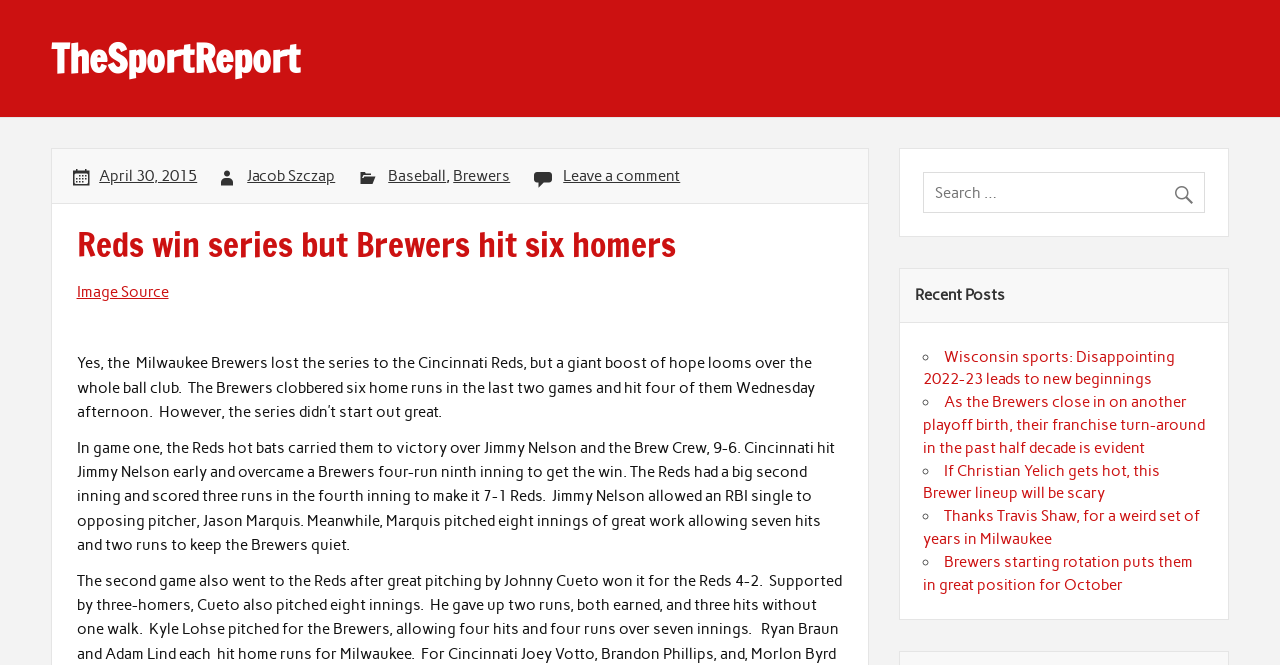Locate the bounding box coordinates of the clickable region to complete the following instruction: "Read the article about Brewers."

[0.354, 0.25, 0.399, 0.278]